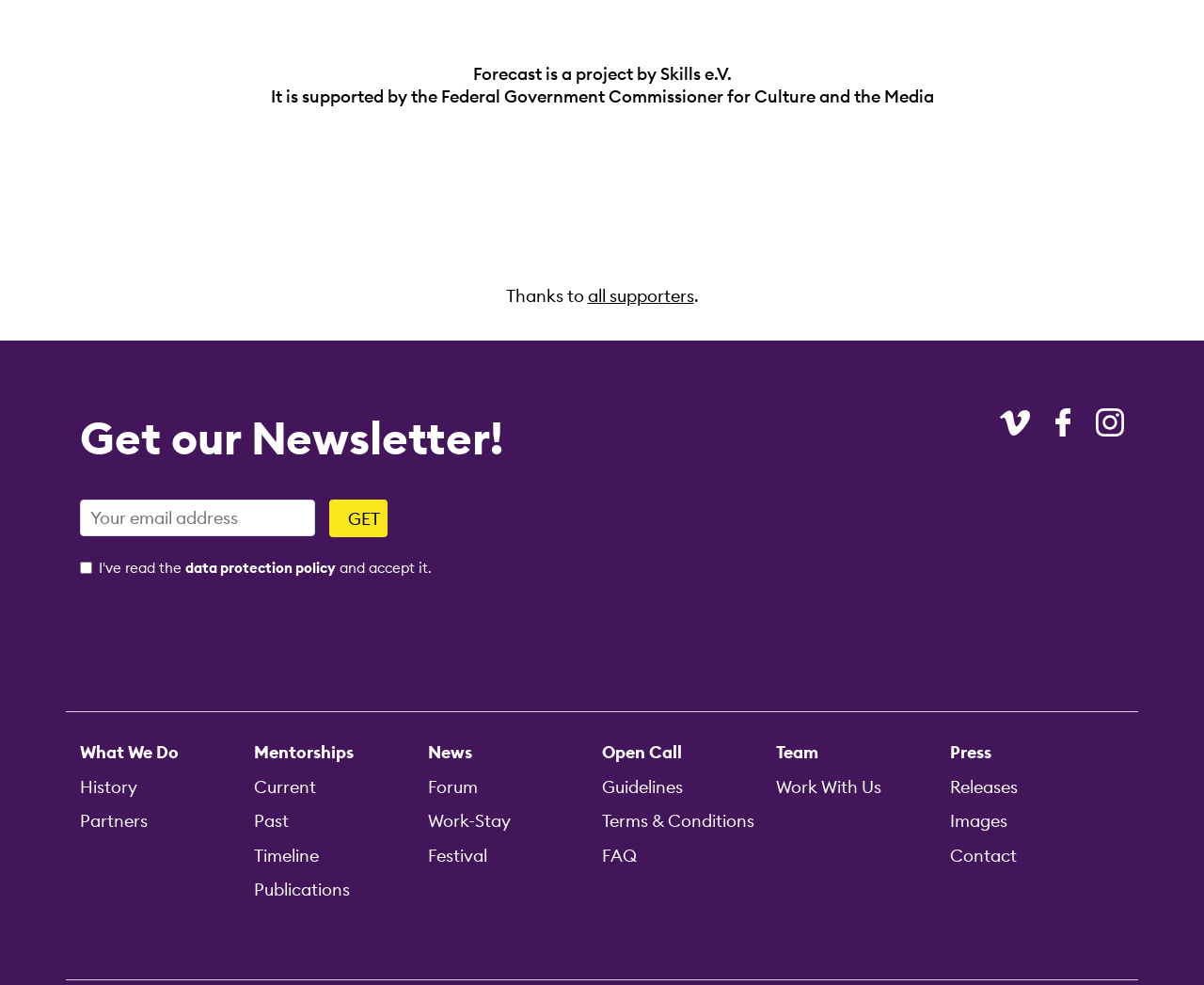Locate the bounding box coordinates of the UI element described by: "Terms & Conditions". The bounding box coordinates should consist of four float numbers between 0 and 1, i.e., [left, top, right, bottom].

[0.5, 0.823, 0.627, 0.845]